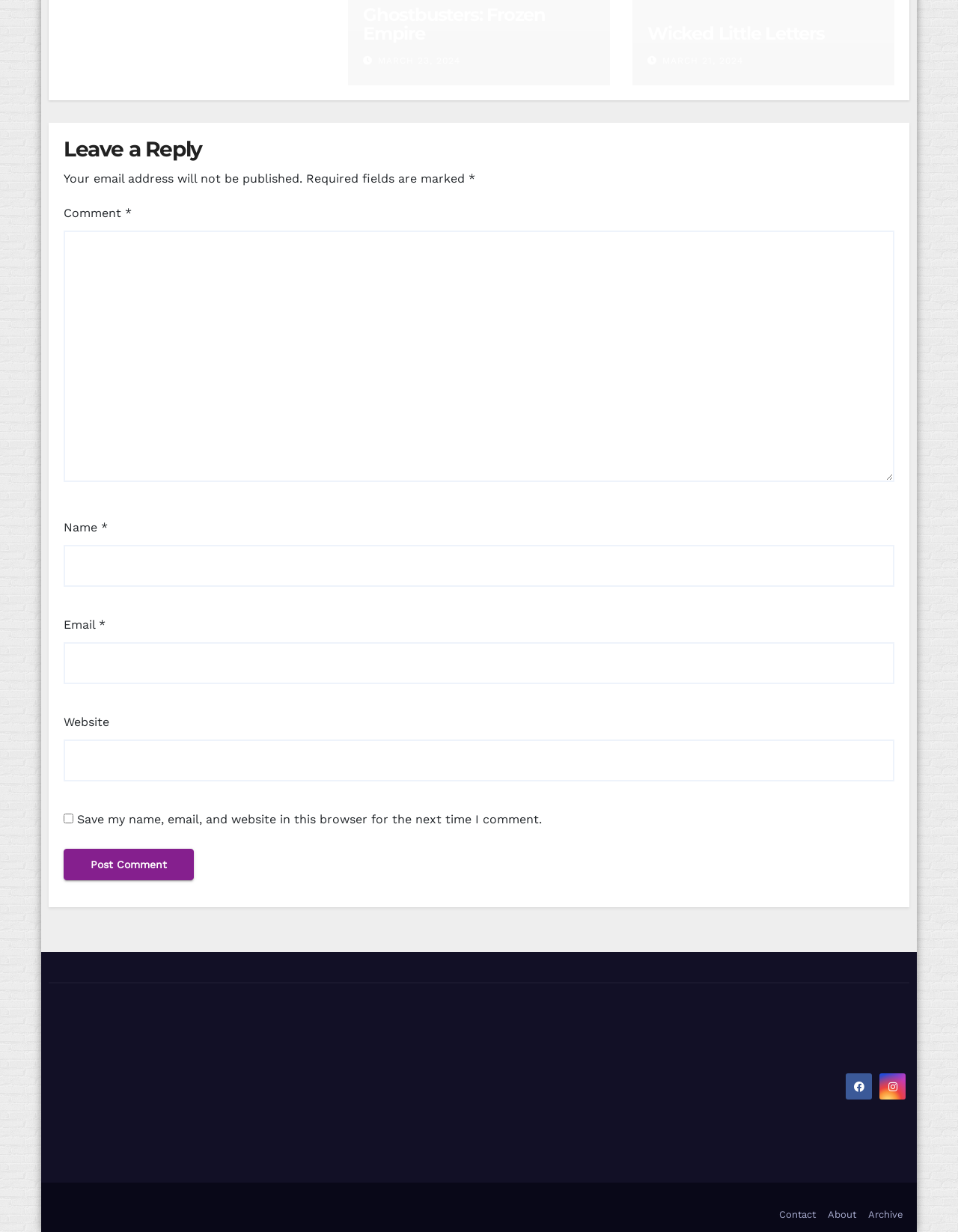Please analyze the image and provide a thorough answer to the question:
What is the title of the first article?

The first article's title can be found in the heading element with the text 'Problemista', which is a link element with a bounding box coordinate of [0.082, 0.018, 0.191, 0.036].